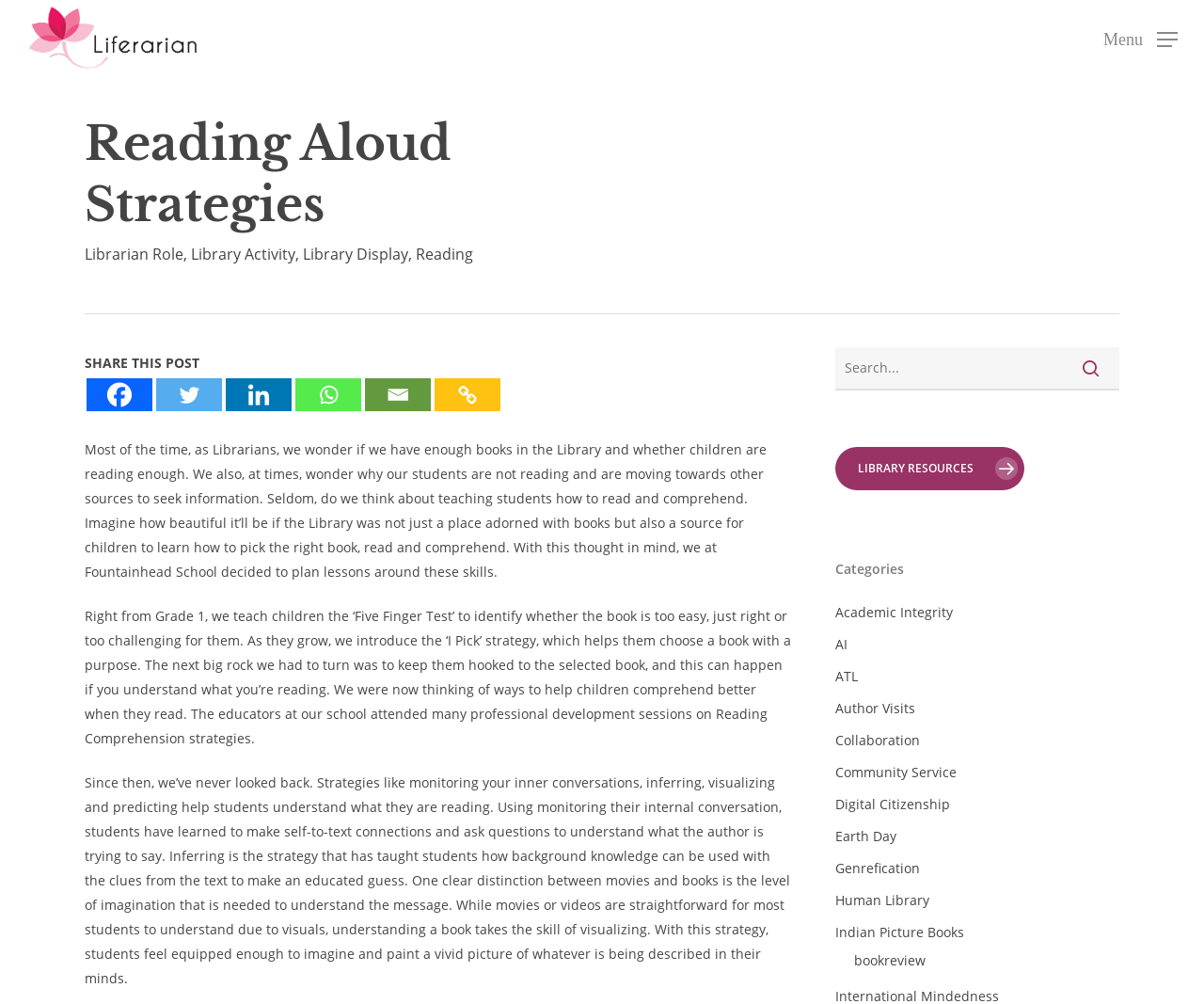Please provide a brief answer to the following inquiry using a single word or phrase:
What is the purpose of the 'Five Finger Test'?

Identify book difficulty